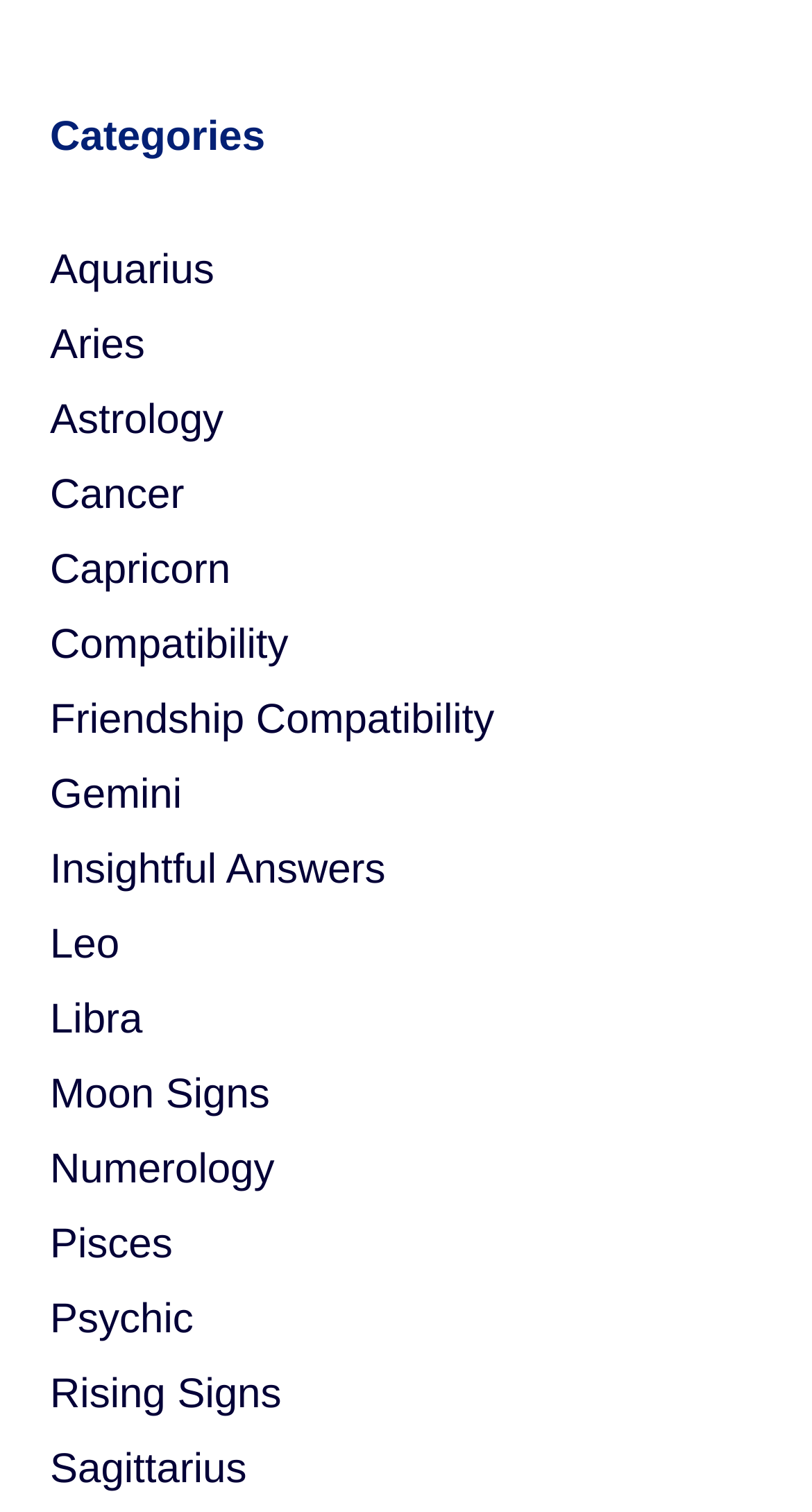Reply to the question with a single word or phrase:
What is the last category listed?

Sagittarius